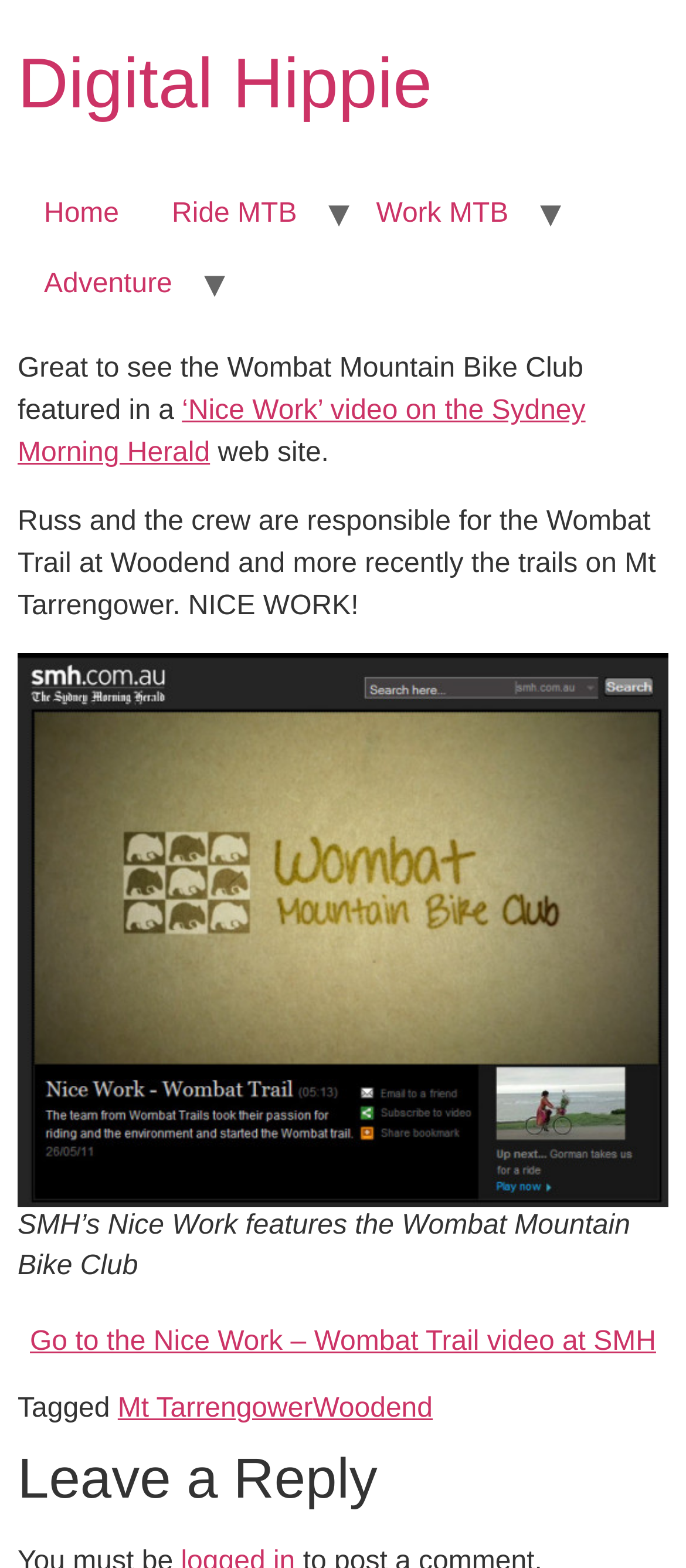Identify the bounding box coordinates of the region that should be clicked to execute the following instruction: "Visit the 'Ride MTB' page".

[0.212, 0.115, 0.471, 0.16]